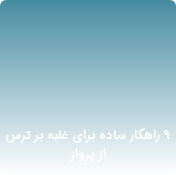What is the language of the text displayed?
Please utilize the information in the image to give a detailed response to the question.

The caption states that the image 'prominently displays the Persian text', which translates to '9 Simple Solutions to Overcome Fear of Flying'.